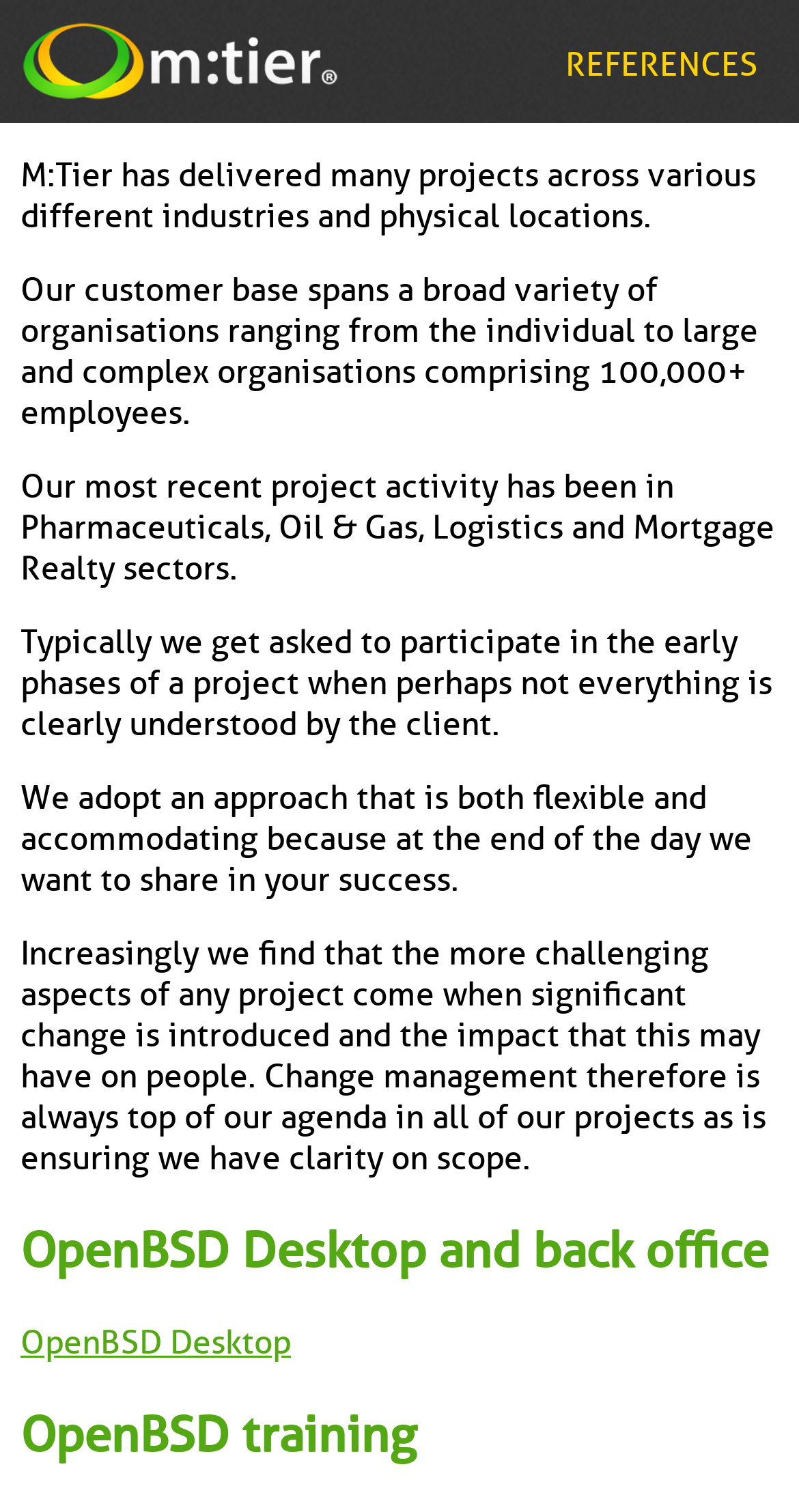Create a full and detailed caption for the entire webpage.

The webpage appears to be a references page for a company called M:Tier. At the top, there is a link on the left side, and a title "REFERENCES" on the right side. Below the title, there is a brief introduction to M:Tier, describing its project experience across various industries and locations. 

The introduction is followed by four paragraphs of text, which provide more details about M:Tier's customer base, recent project activities, and its approach to project management. These paragraphs are positioned on the left side of the page, with the text flowing downwards.

Below the introductory text, there are two headings, "OpenBSD Desktop and back office" and "OpenBSD training", which are positioned on the left side of the page, one below the other. Each heading has a corresponding link, "OpenBSD Desktop" and no link for "OpenBSD training", respectively. The links are positioned to the right of their respective headings.